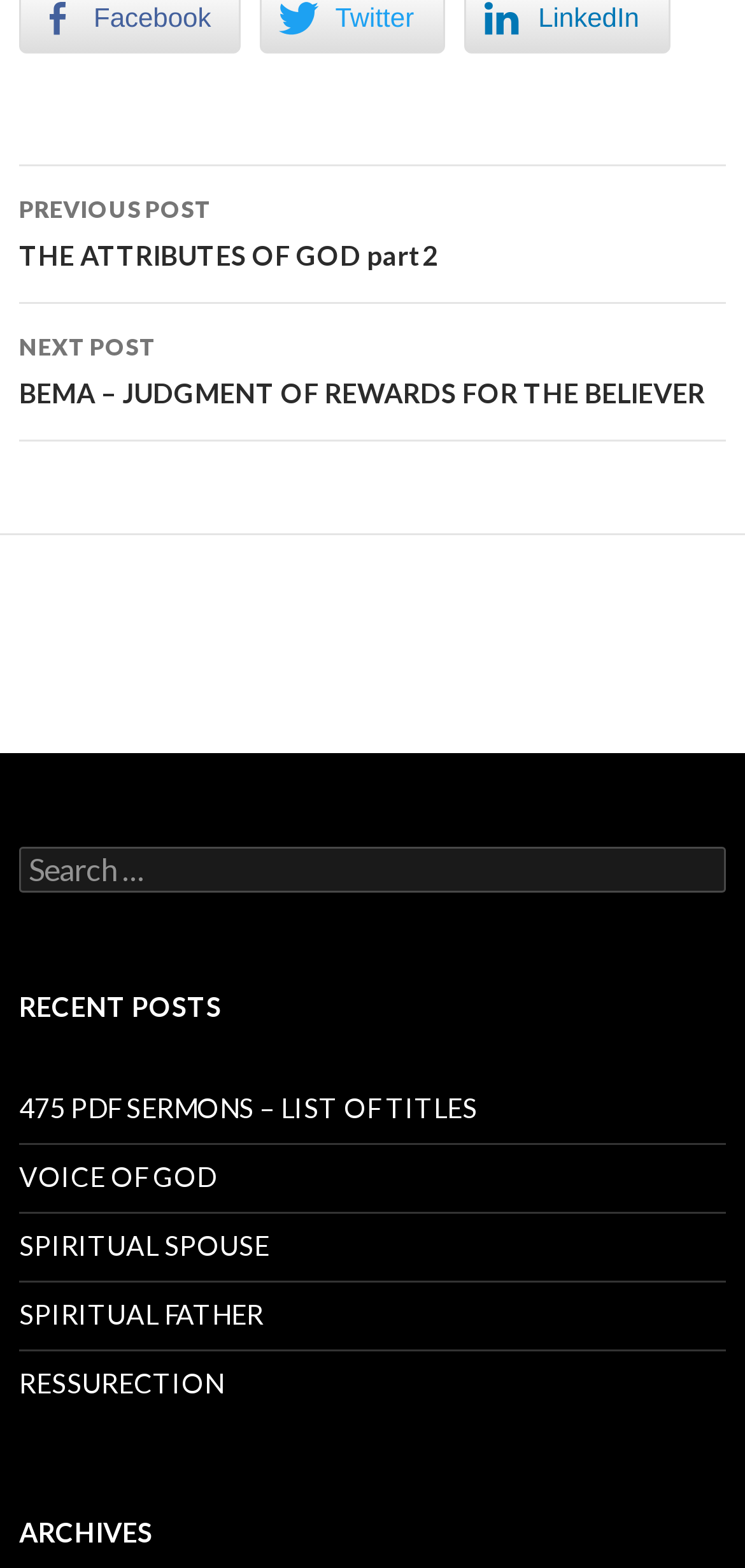Determine the bounding box coordinates of the region to click in order to accomplish the following instruction: "view recent post 475 PDF SERMONS – LIST OF TITLES". Provide the coordinates as four float numbers between 0 and 1, specifically [left, top, right, bottom].

[0.026, 0.696, 0.641, 0.717]